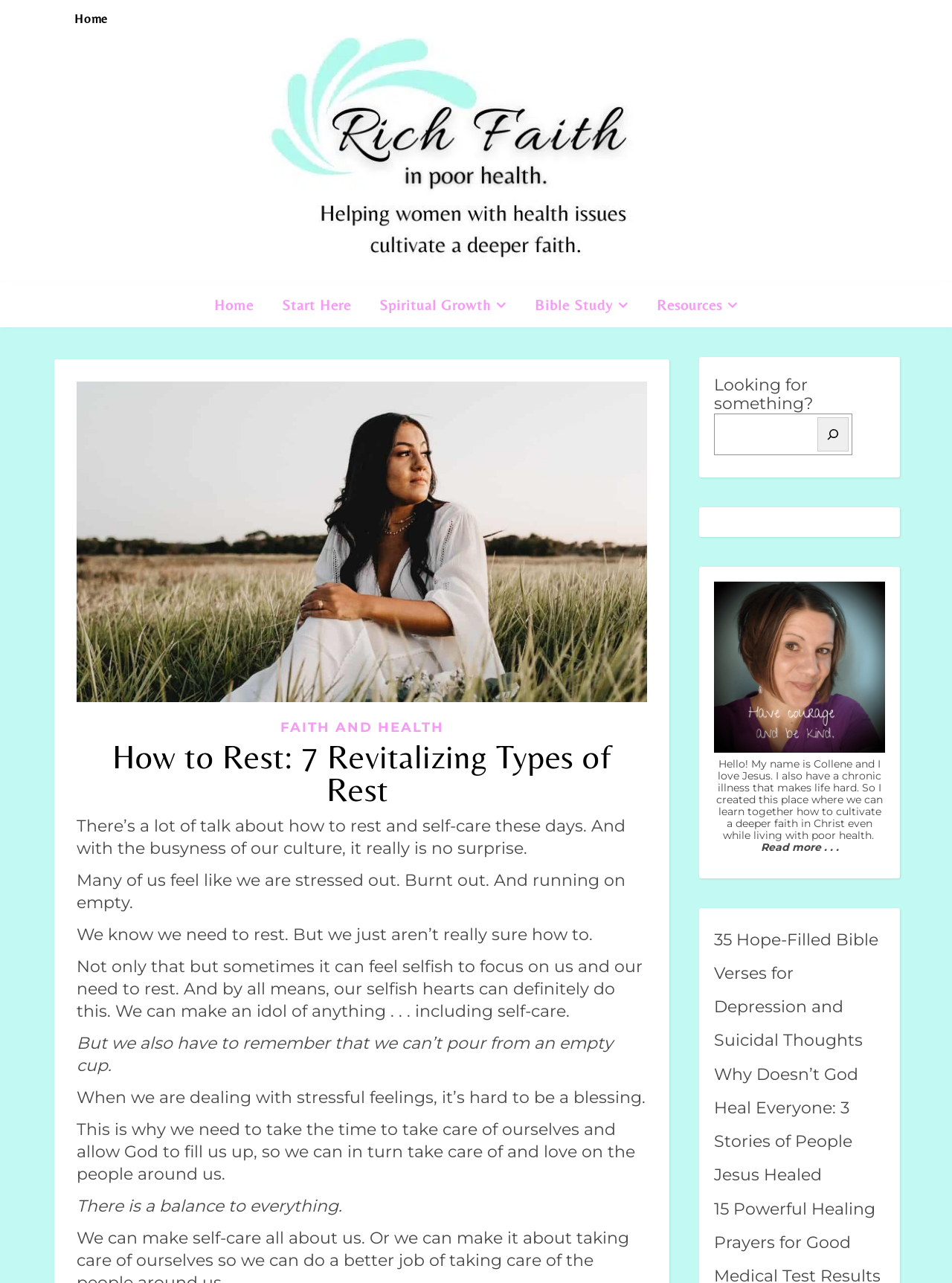Determine the bounding box coordinates of the clickable area required to perform the following instruction: "Read more about the author". The coordinates should be represented as four float numbers between 0 and 1: [left, top, right, bottom].

[0.799, 0.655, 0.881, 0.666]